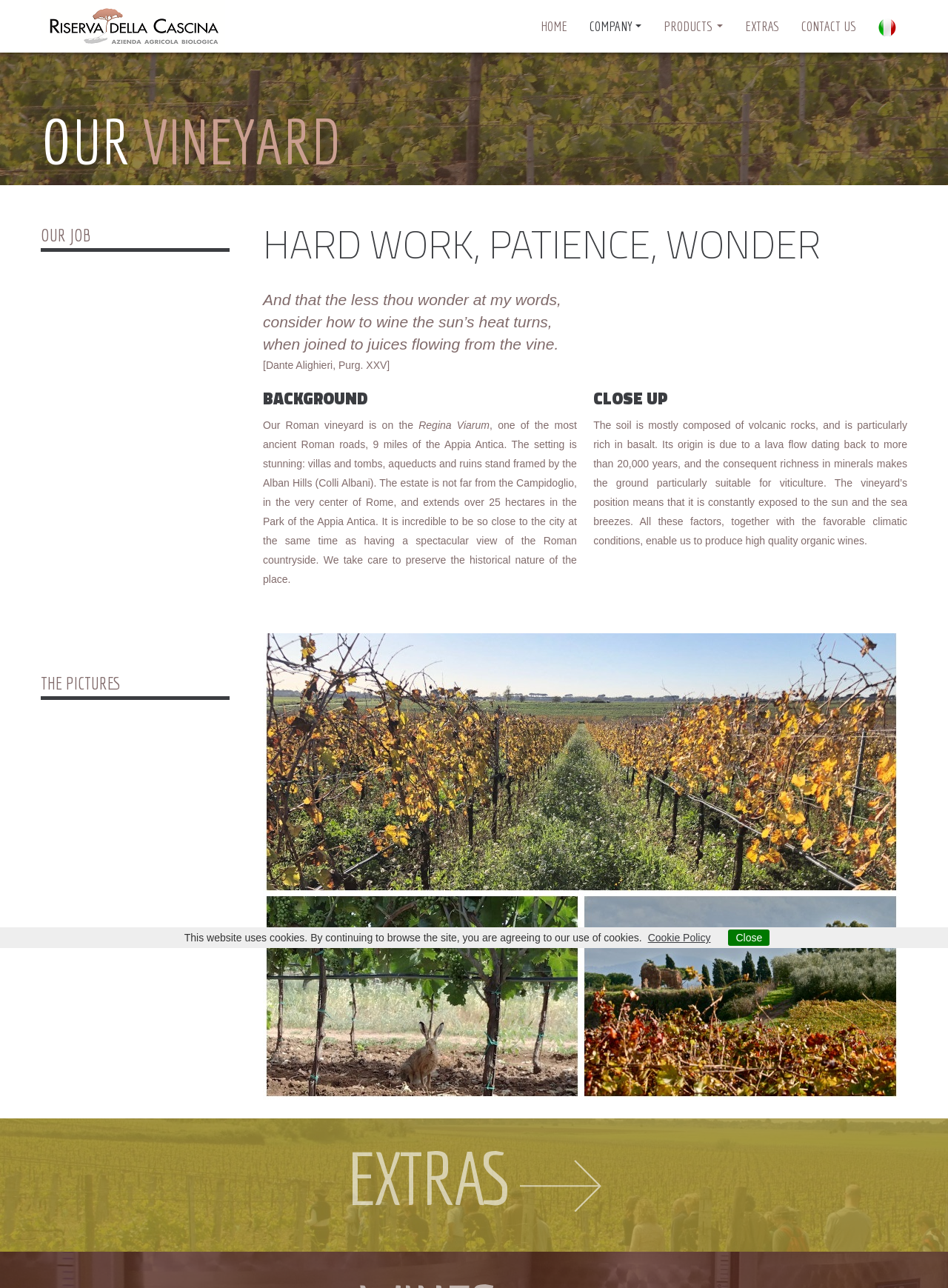Offer a meticulous description of the webpage's structure and content.

The webpage is about a vineyard, Riserva della Cascina, located in the heart of Rome, near the Campidoglio and the Park of the Appia Antica. At the top left corner, there is a logo and a navigation menu with links to "HOME", "COMPANY", "PRODUCTS", "EXTRAS", and "CONTACT US". 

Below the navigation menu, there are three headings: "OUR VINEYARD", "OUR JOB", and "HARD WORK, PATIENCE, WONDER". Following these headings, there are three paragraphs of text, which appear to be quotes or poems related to wine and nature. 

To the right of these paragraphs, there is a section titled "BACKGROUND", which provides information about the vineyard's location and history. The text describes the vineyard's setting, its proximity to Rome, and its stunning views of the Roman countryside. 

Below the "BACKGROUND" section, there is a section titled "CLOSE UP", which discusses the soil composition, climate, and viticulture of the vineyard. 

Further down the page, there is a section titled "THE PICTURES", which features three images: "A walk in the vineyard", "Emperor Gallieno's grave", and "Sangiovese grapes". 

At the bottom of the page, there is a notice about the website's use of cookies, along with links to the "Cookie Policy" and a "Close" button.